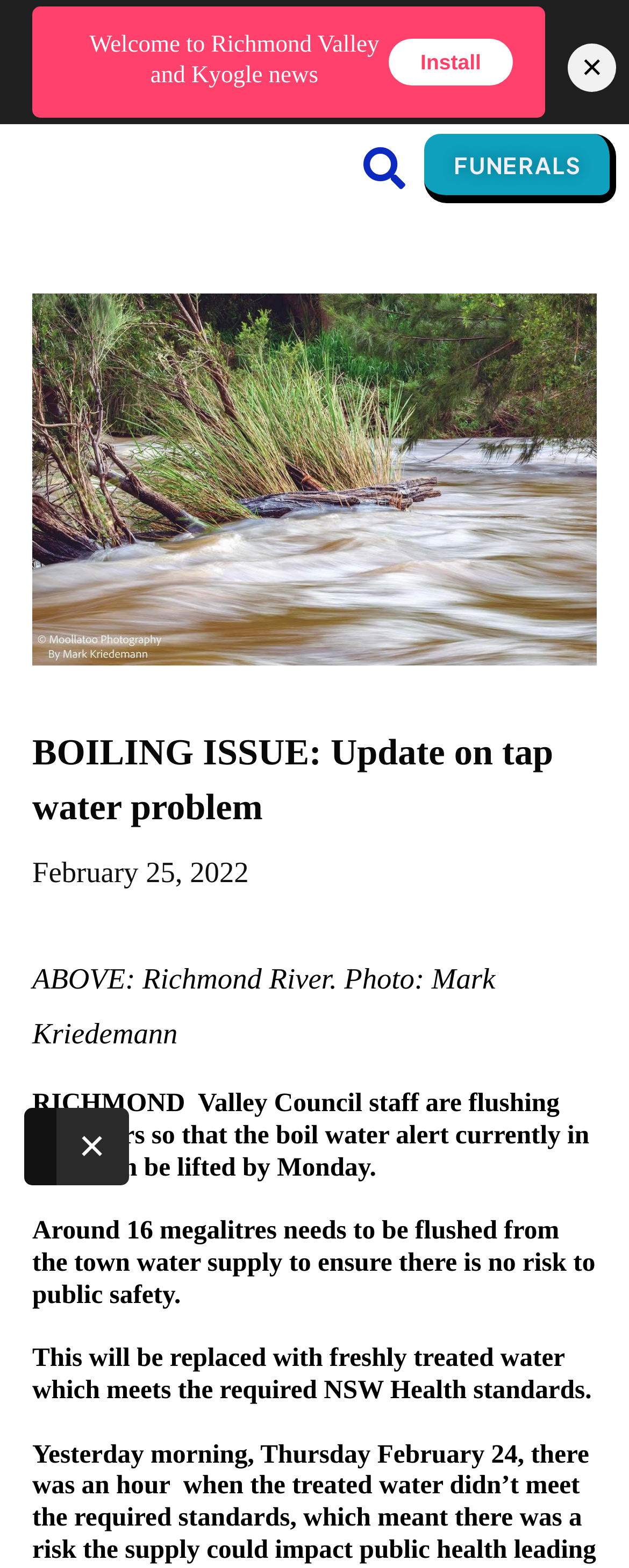Please analyze the image and provide a thorough answer to the question:
What is the expected outcome of flushing the reservoirs?

According to the webpage, the expected outcome of flushing the reservoirs is to replace the water with freshly treated water that meets the required NSW Health standards. This will ensure that the tap water is safe for consumption.